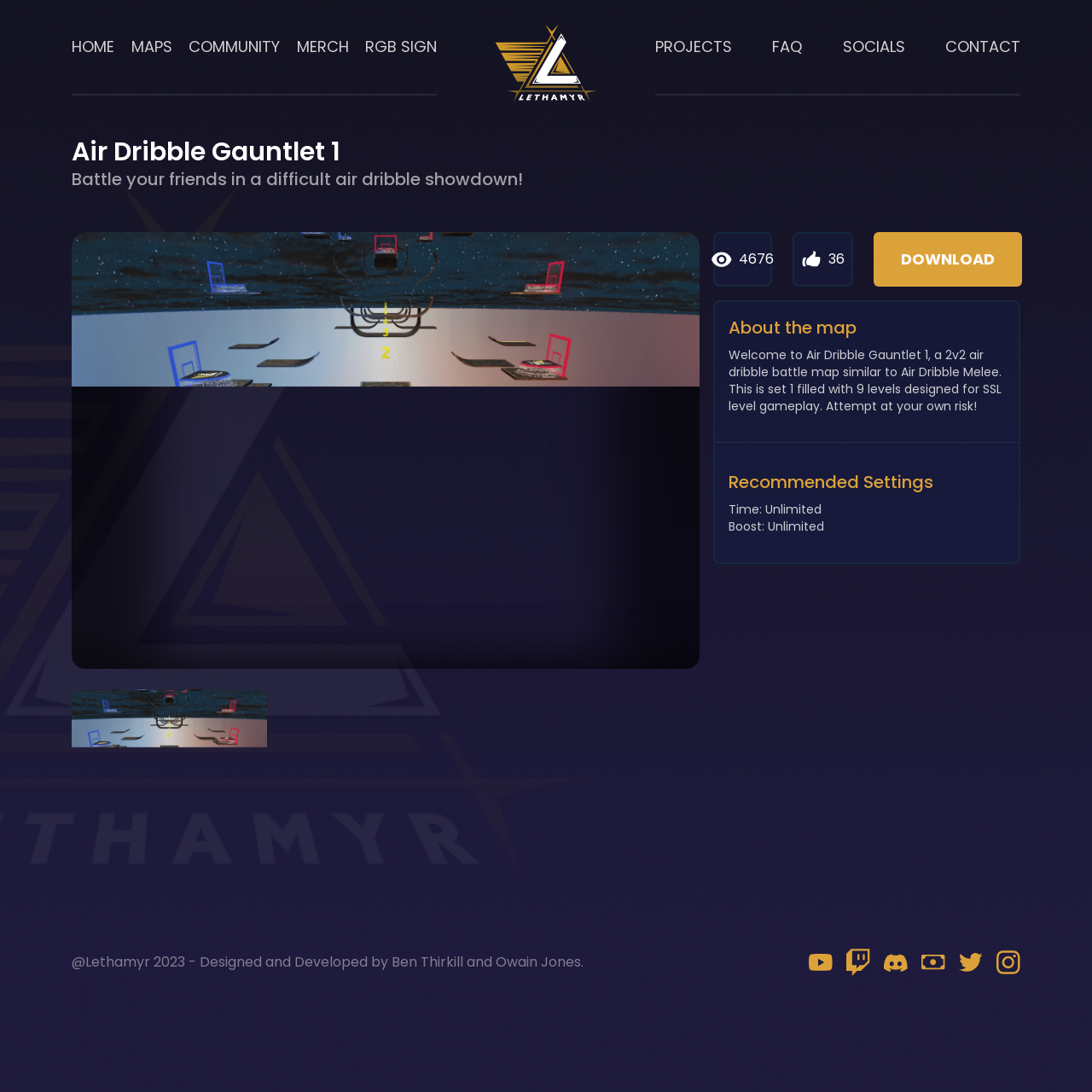Please find the bounding box coordinates of the clickable region needed to complete the following instruction: "View the map image". The bounding box coordinates must consist of four float numbers between 0 and 1, i.e., [left, top, right, bottom].

[0.066, 0.212, 0.641, 0.612]